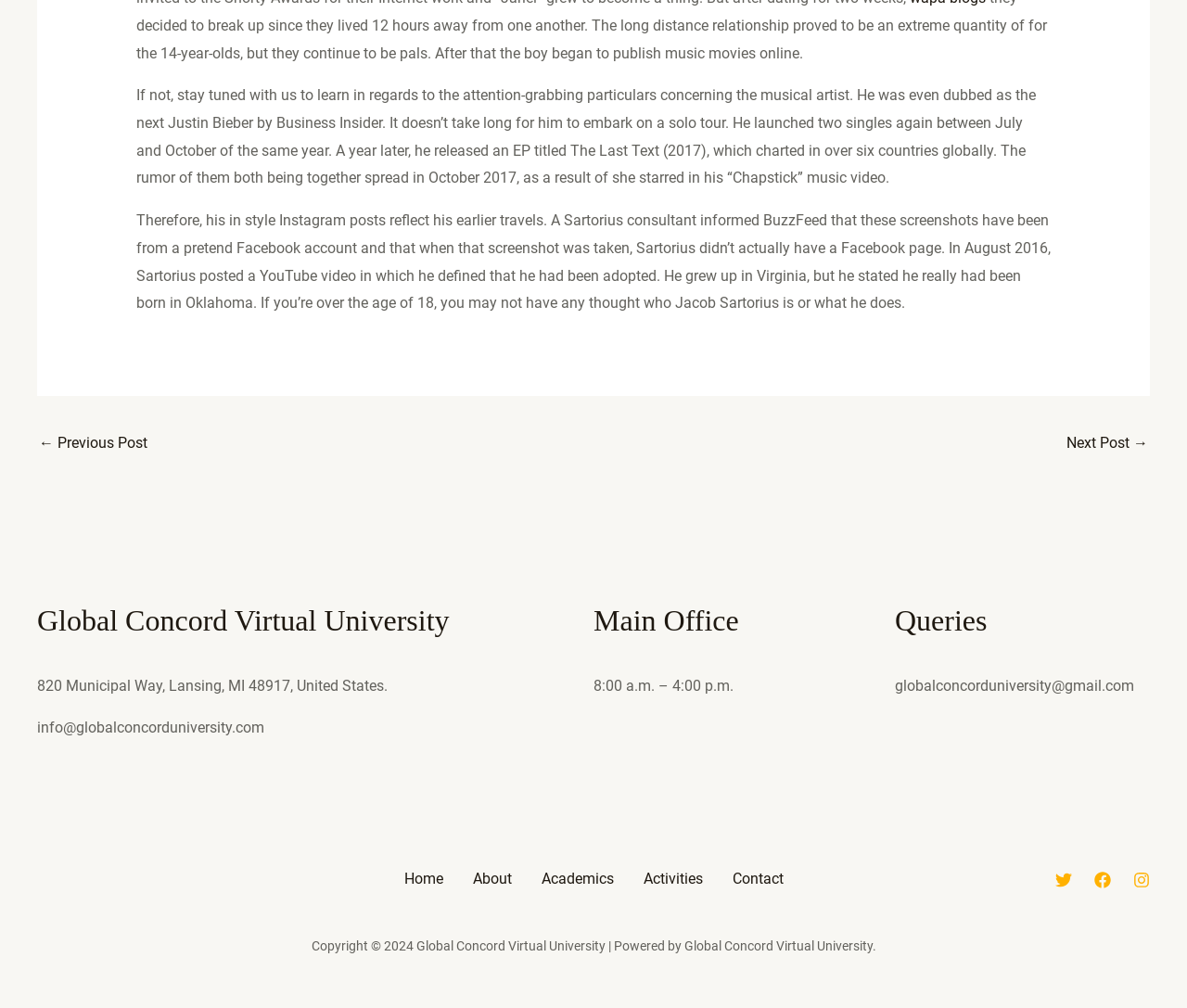What is the occupation of Jacob Sartorius?
Deliver a detailed and extensive answer to the question.

I found the answer by reading the text content of the webpage, which mentions Jacob Sartorius as a musical artist and even compares him to Justin Bieber.